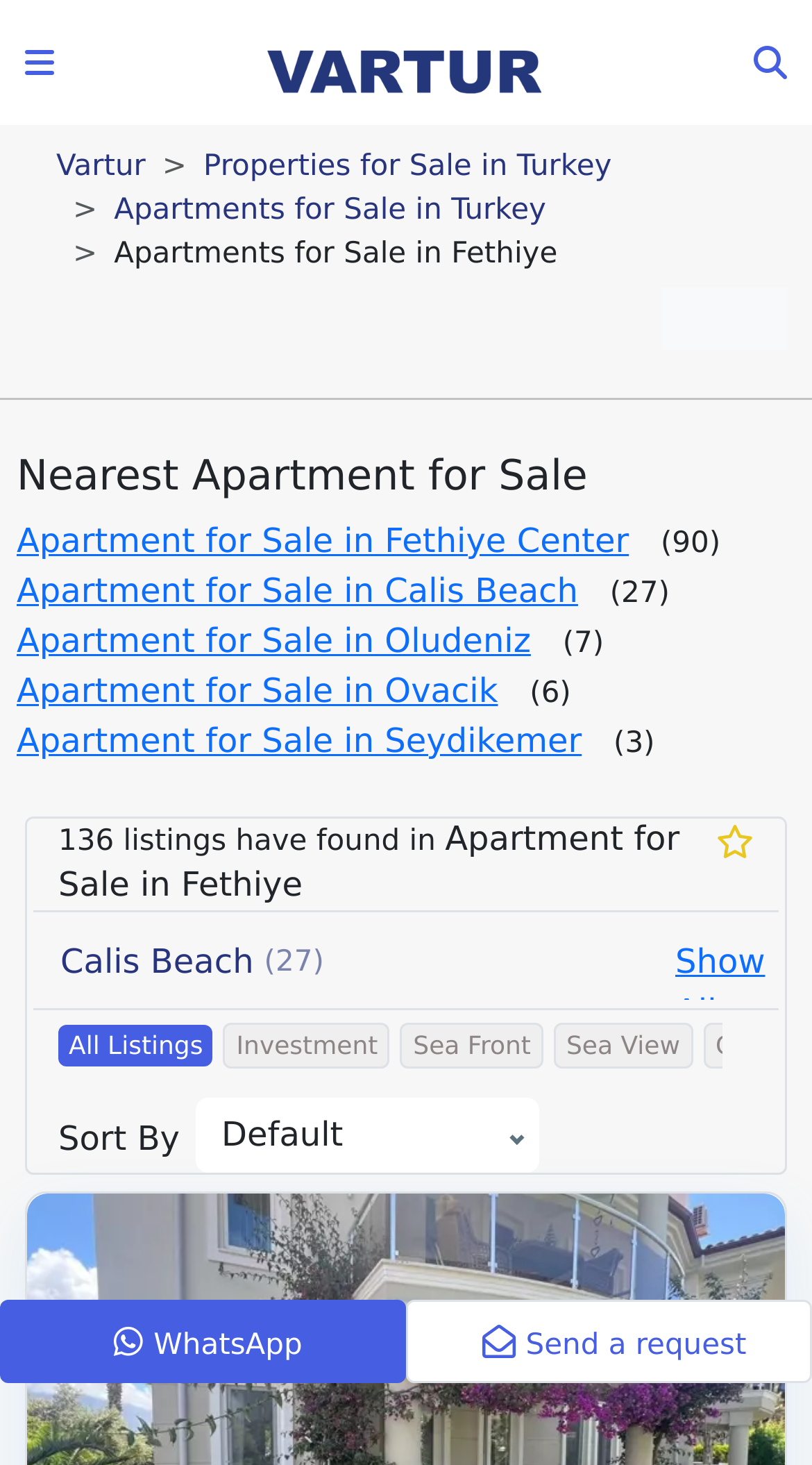Find the bounding box coordinates of the clickable element required to execute the following instruction: "Show All listings". Provide the coordinates as four float numbers between 0 and 1, i.e., [left, top, right, bottom].

[0.832, 0.643, 0.942, 0.704]